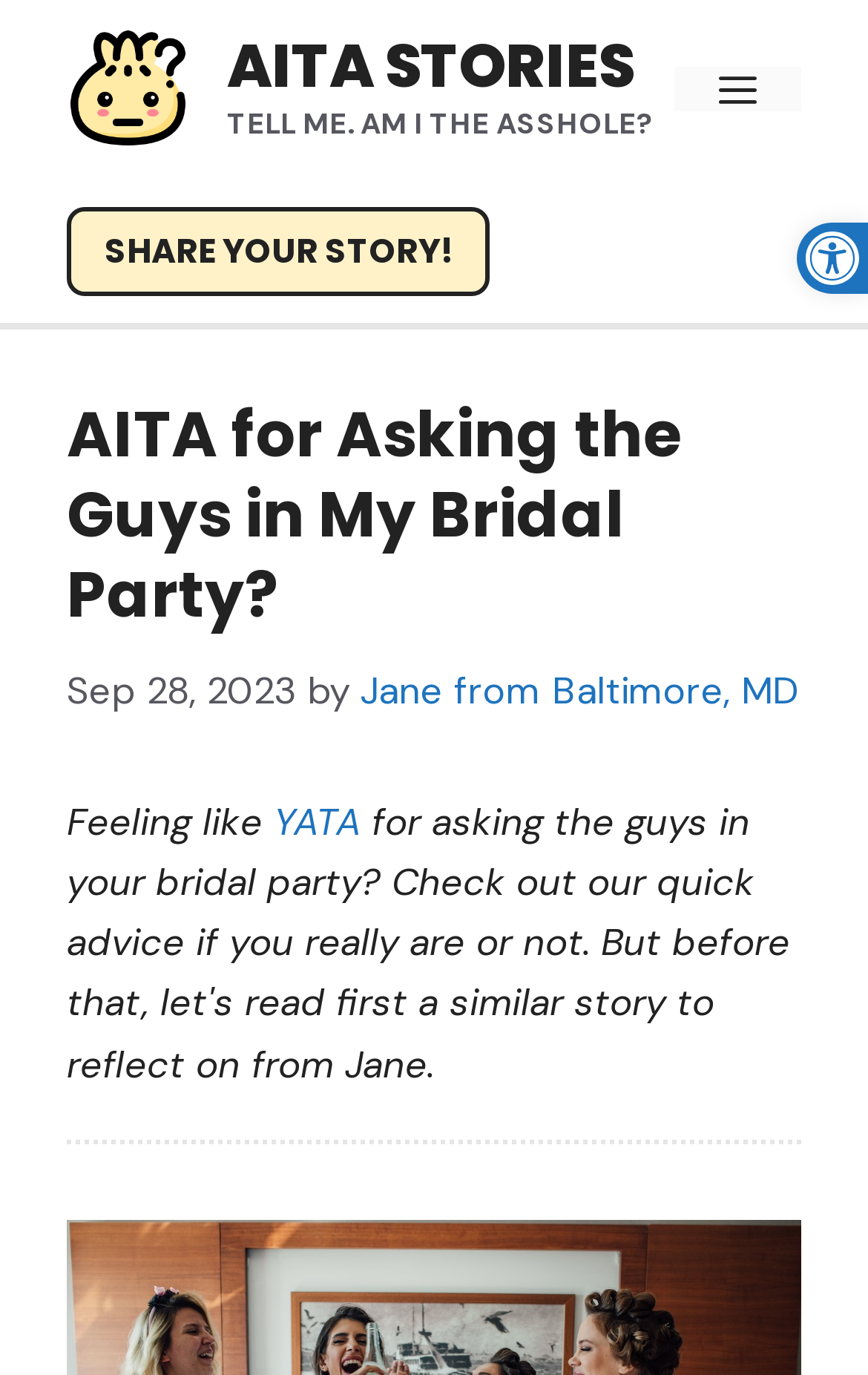Using the description "Open toolbar Accessibility Tools", predict the bounding box of the relevant HTML element.

[0.918, 0.162, 1.0, 0.214]